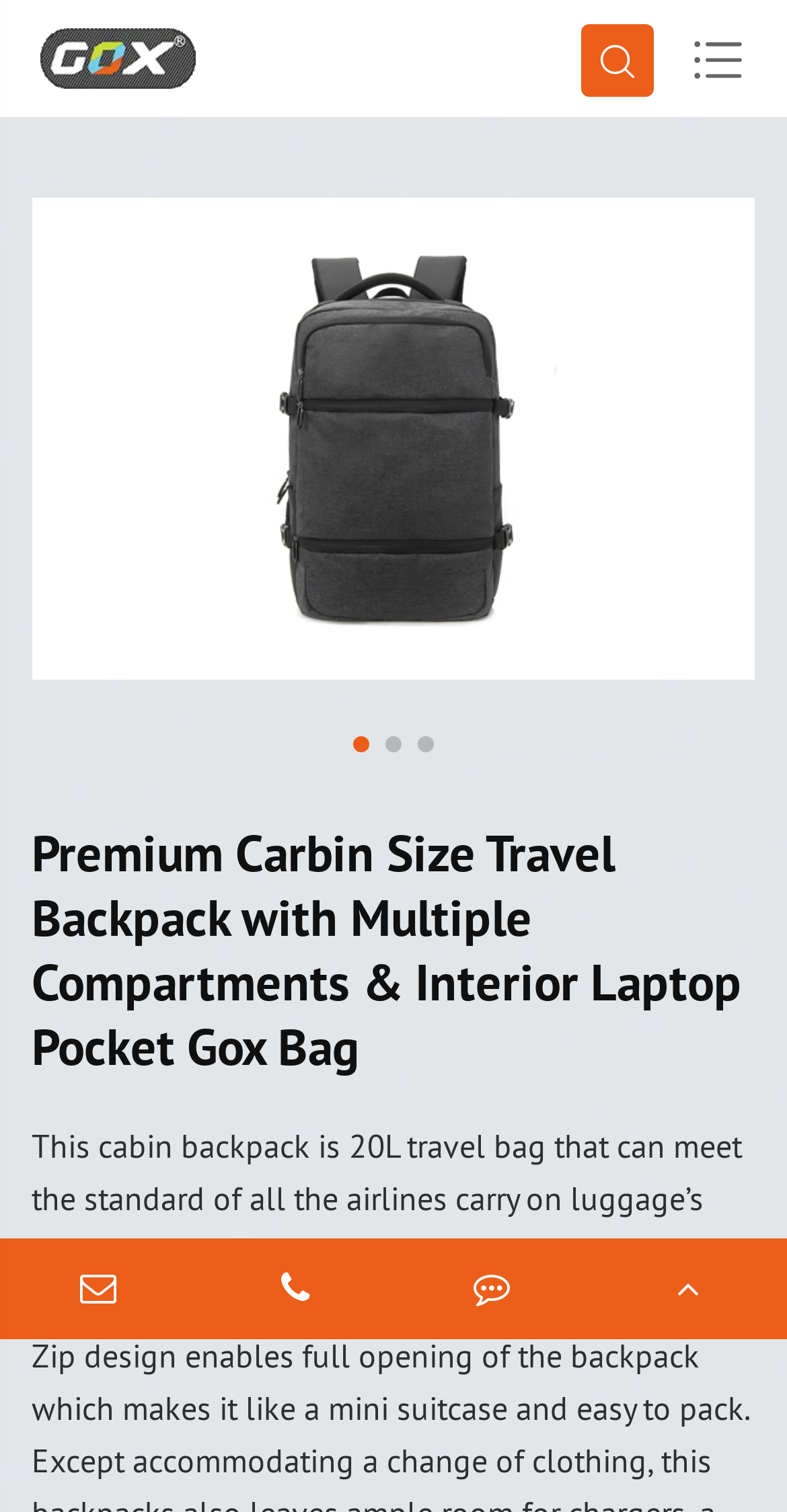What is the purpose of the 'TOP' link?
Based on the content of the image, thoroughly explain and answer the question.

I inferred the purpose of the 'TOP' link by its position at the bottom of the page and its text, which suggests that it is a link to scroll back to the top of the page.